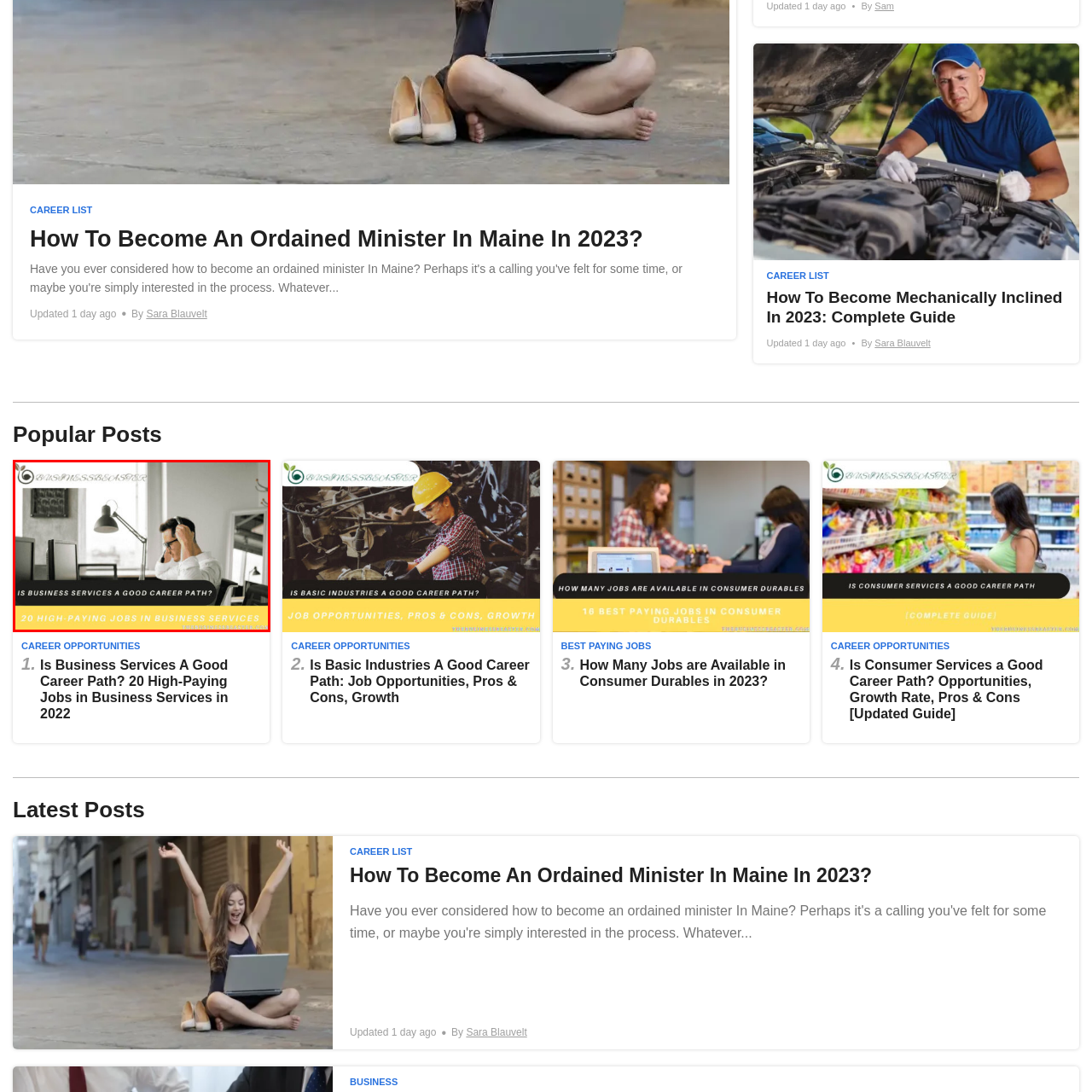Look at the photo within the red outline and describe it thoroughly.

The image features a man sitting at a modern workspace, indicating a focus on the business sector. He is wearing headphones and appears engaged in a task, possibly working in a customer service or consulting role within the business services industry. The background shows a contemporary office setting, complete with additional desks and a stylish lamp, which contributes to a professional atmosphere.

Overlaying the image is a bold question reading, "Is Business Services a Good Career Path?" This prompts viewers to consider the viability and prospects within this career field. Beneath this question, the text "20 High-Paying Jobs in Business Services" highlights a guide or article that may provide insights into lucrative opportunities within the sector. The overall design is clean and informative, aiming to attract individuals exploring career options in business services.